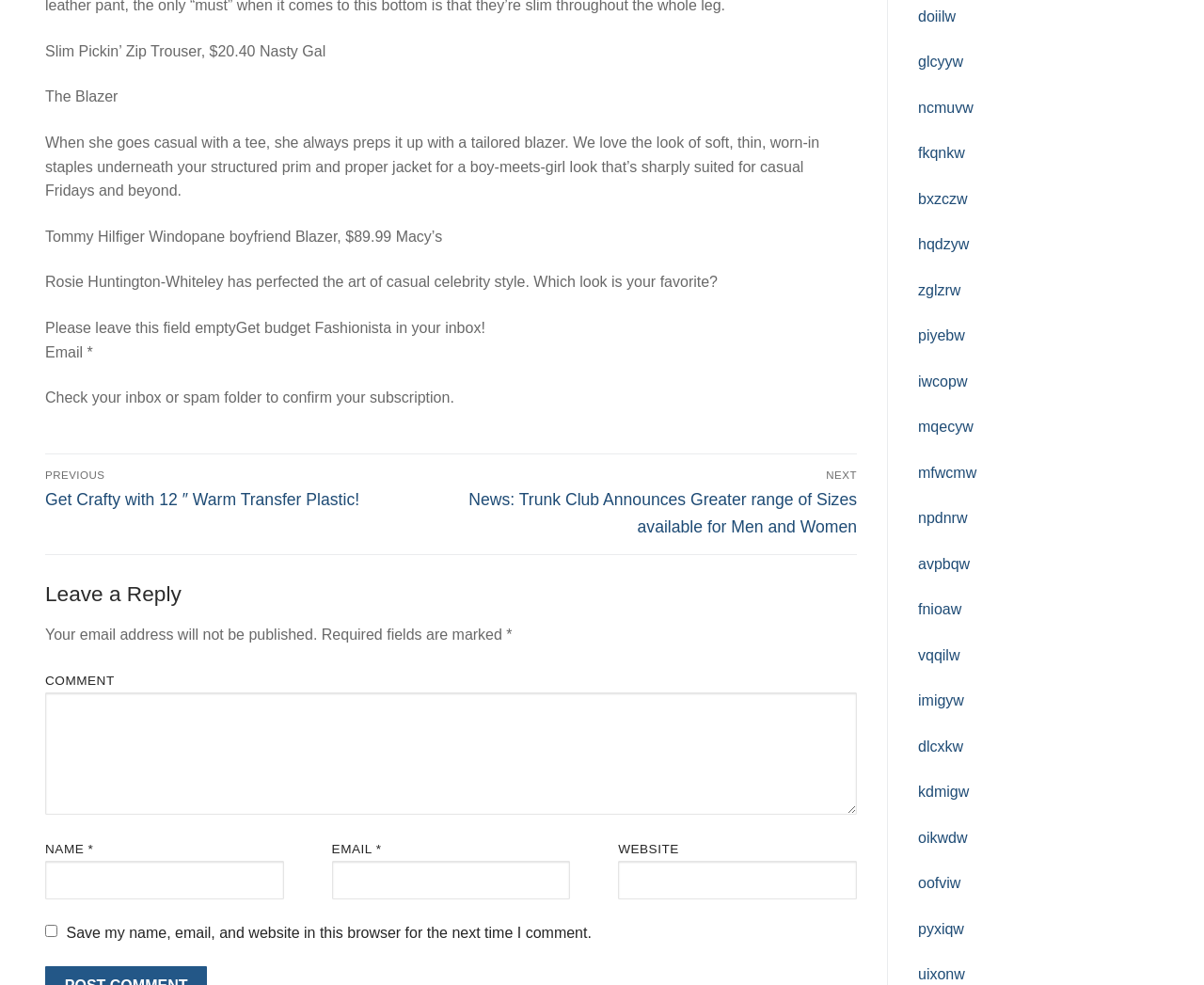How many links are present in the 'Posts' navigation section?
Please give a detailed and thorough answer to the question, covering all relevant points.

The 'Posts' navigation section contains two links: 'Previous post: Get Crafty with 12 ″ Warm Transfer Plastic!' and 'Next post: News: Trunk Club Announces Greater range of Sizes available for Men and Women'.